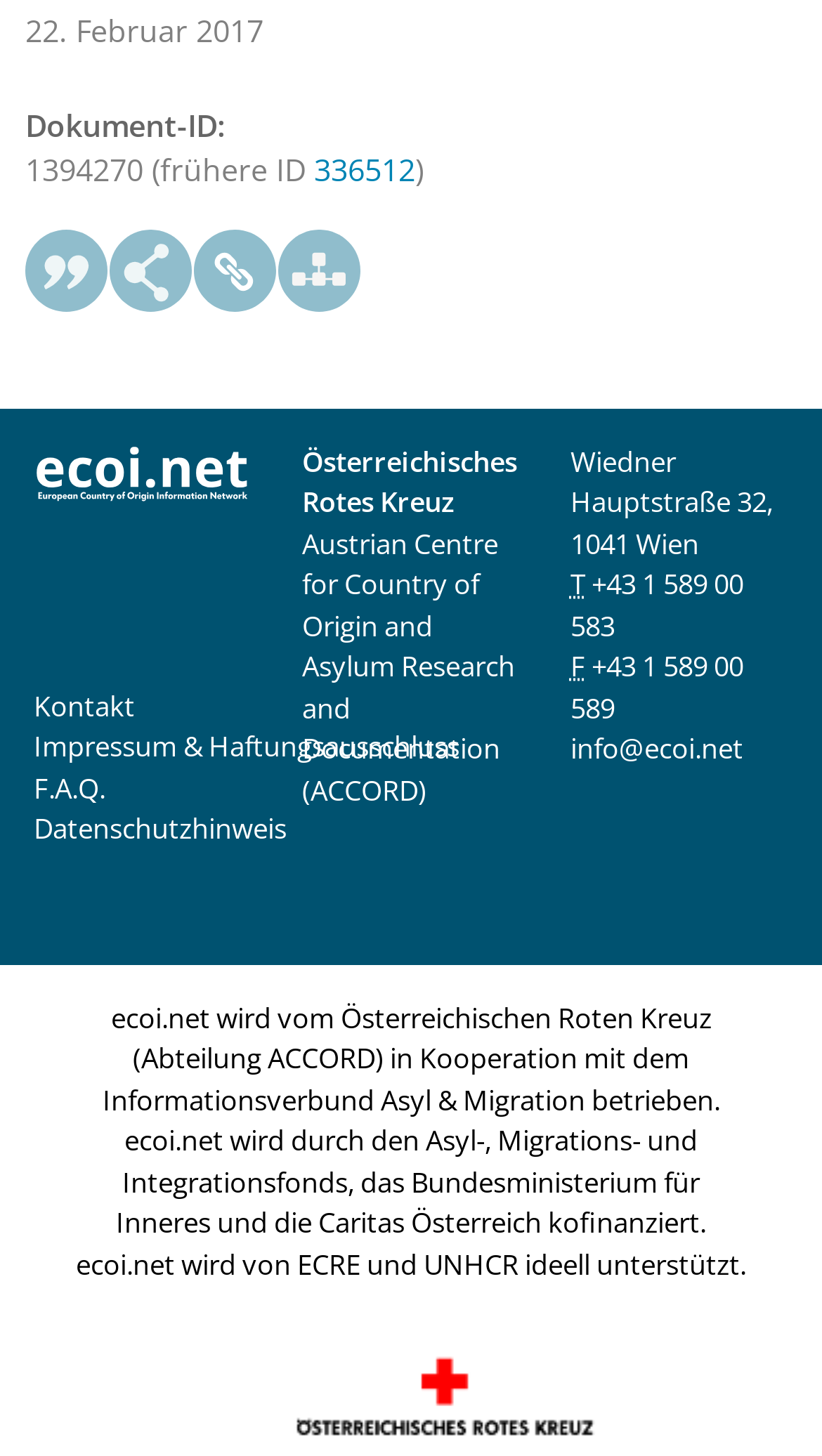Analyze the image and deliver a detailed answer to the question: Who operates ecoi.net?

The operator of ecoi.net can be found in the footer section, where it is written that 'ecoi.net wird vom Österreichischen Roten Kreuz (Abteilung ACCORD) in Kooperation mit dem Informationsverbund Asyl & Migration betrieben'.